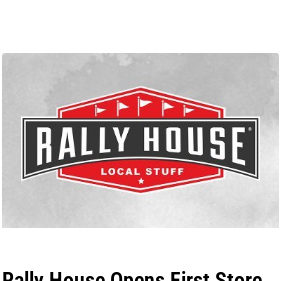Offer a detailed narrative of the scene depicted in the image.

The image features the logo of Rally House, showcasing a vibrant and bold design that prominently displays the brand name "Rally House" within a striking red banner. The logo is adorned with small flags above the text, adding a festive touch. Below the brand name, the phrase "LOCAL STUFF" emphasizes the company’s focus on local sports merchandise and apparel. This image is part of an article announcing that Rally House has opened its first store in Fayetteville, Arkansas, highlighting the brand's expansion and commitment to serving local communities with their unique offerings.